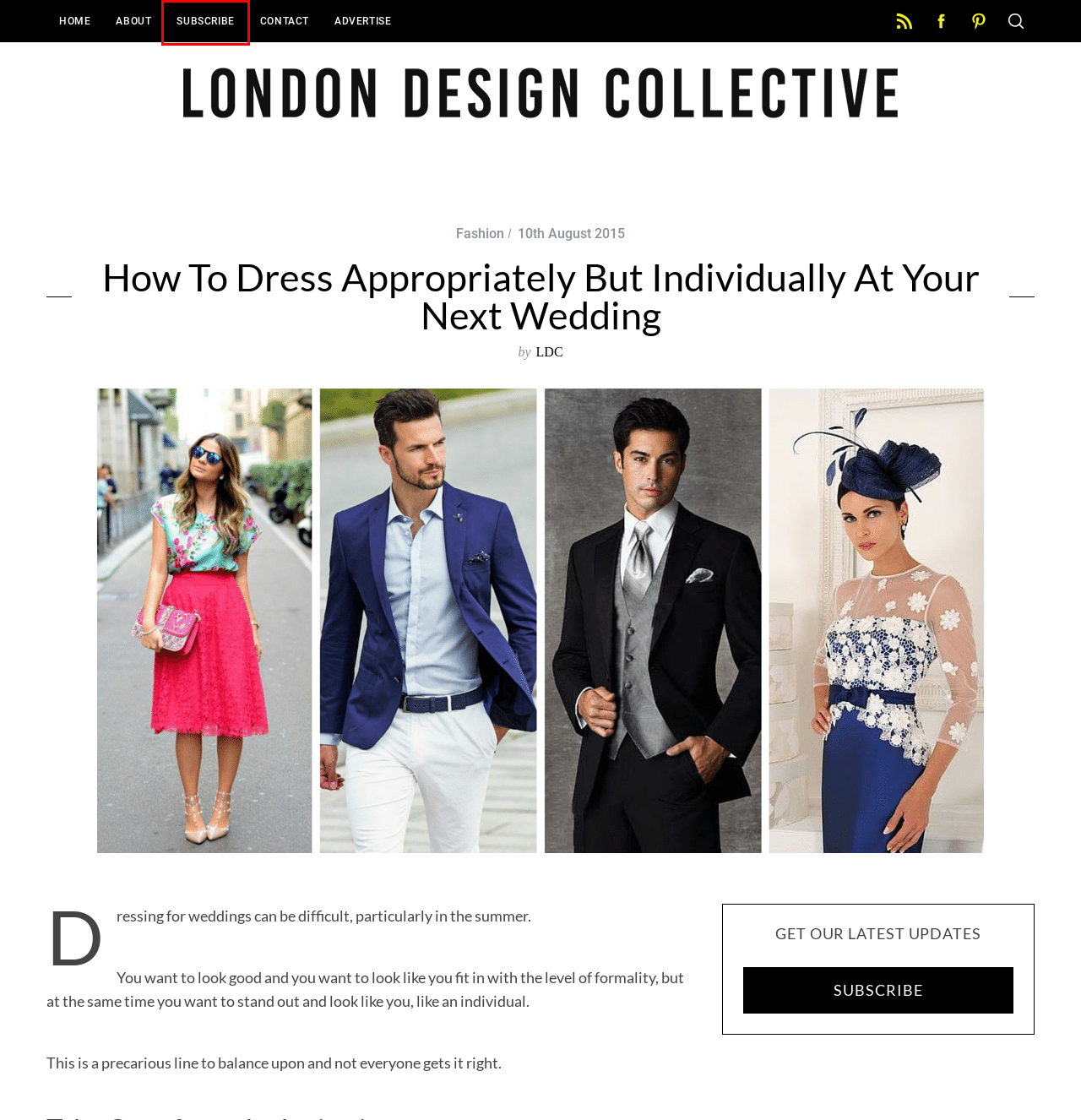You have received a screenshot of a webpage with a red bounding box indicating a UI element. Please determine the most fitting webpage description that matches the new webpage after clicking on the indicated element. The choices are:
A. Fashion | London Design Collective
B. Art | London Design Collective
C. Architecture | London Design Collective
D. Subscribe | London Design Collective
E. Design | London Design Collective
F. LDC | London Design Collective
G. Interior Design | London Design Collective
H. London Design Collective

D